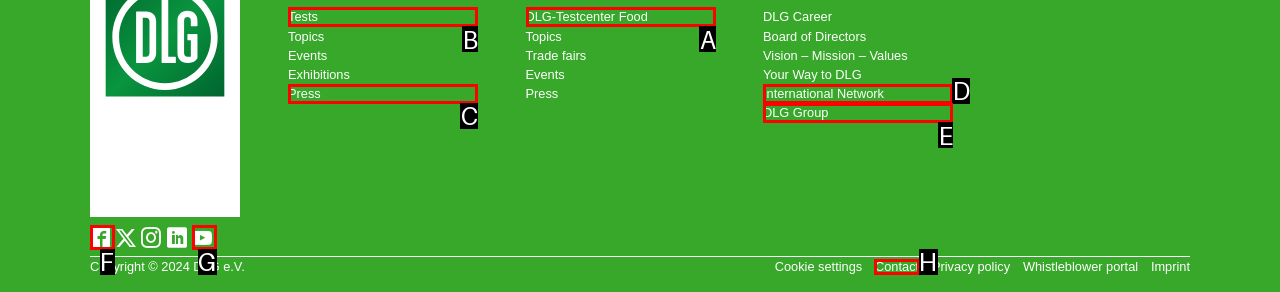Select the right option to accomplish this task: Visit the 'NEWS' page. Reply with the letter corresponding to the correct UI element.

None